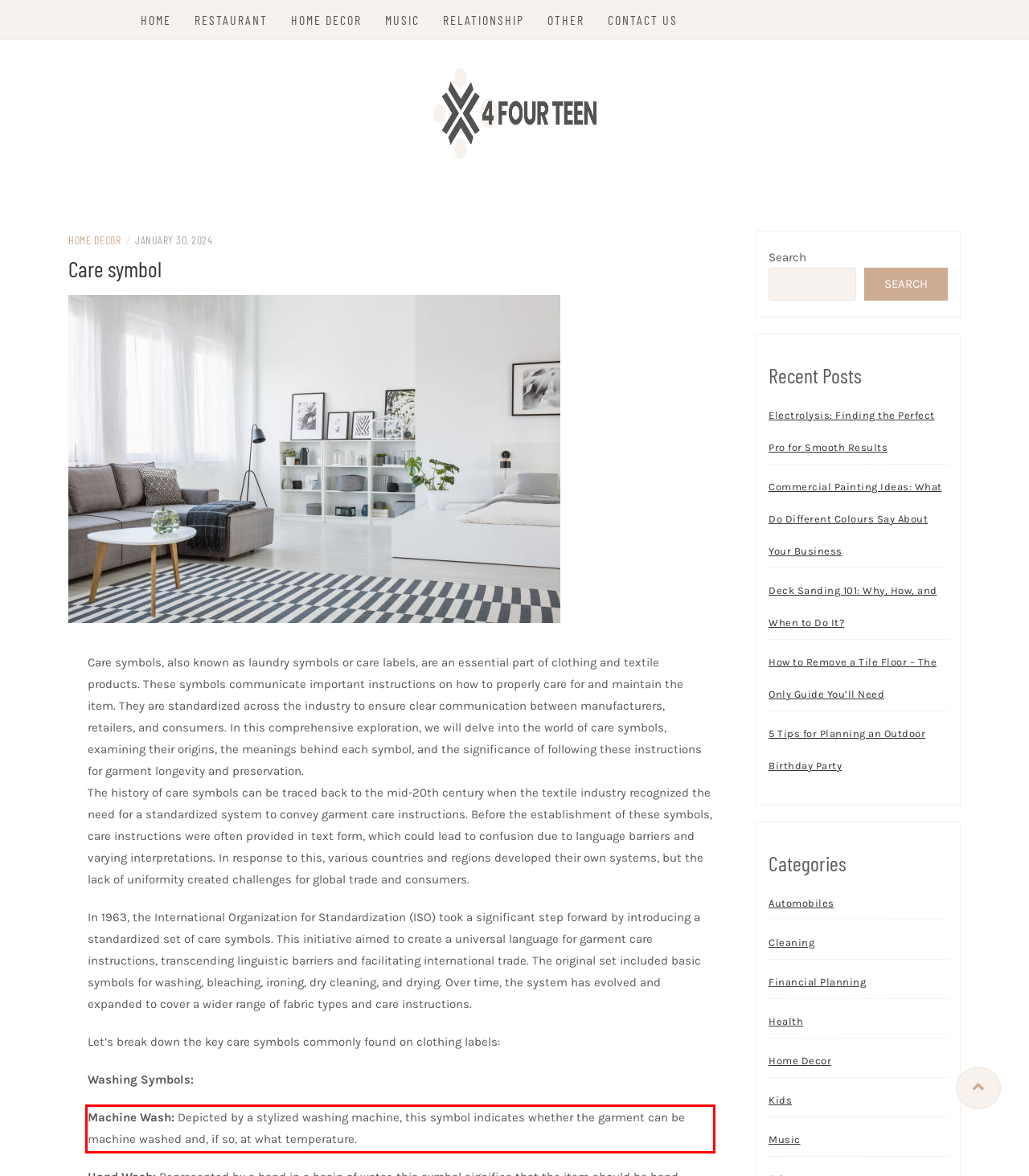Analyze the webpage screenshot and use OCR to recognize the text content in the red bounding box.

Machine Wash: Depicted by a stylized washing machine, this symbol indicates whether the garment can be machine washed and, if so, at what temperature.